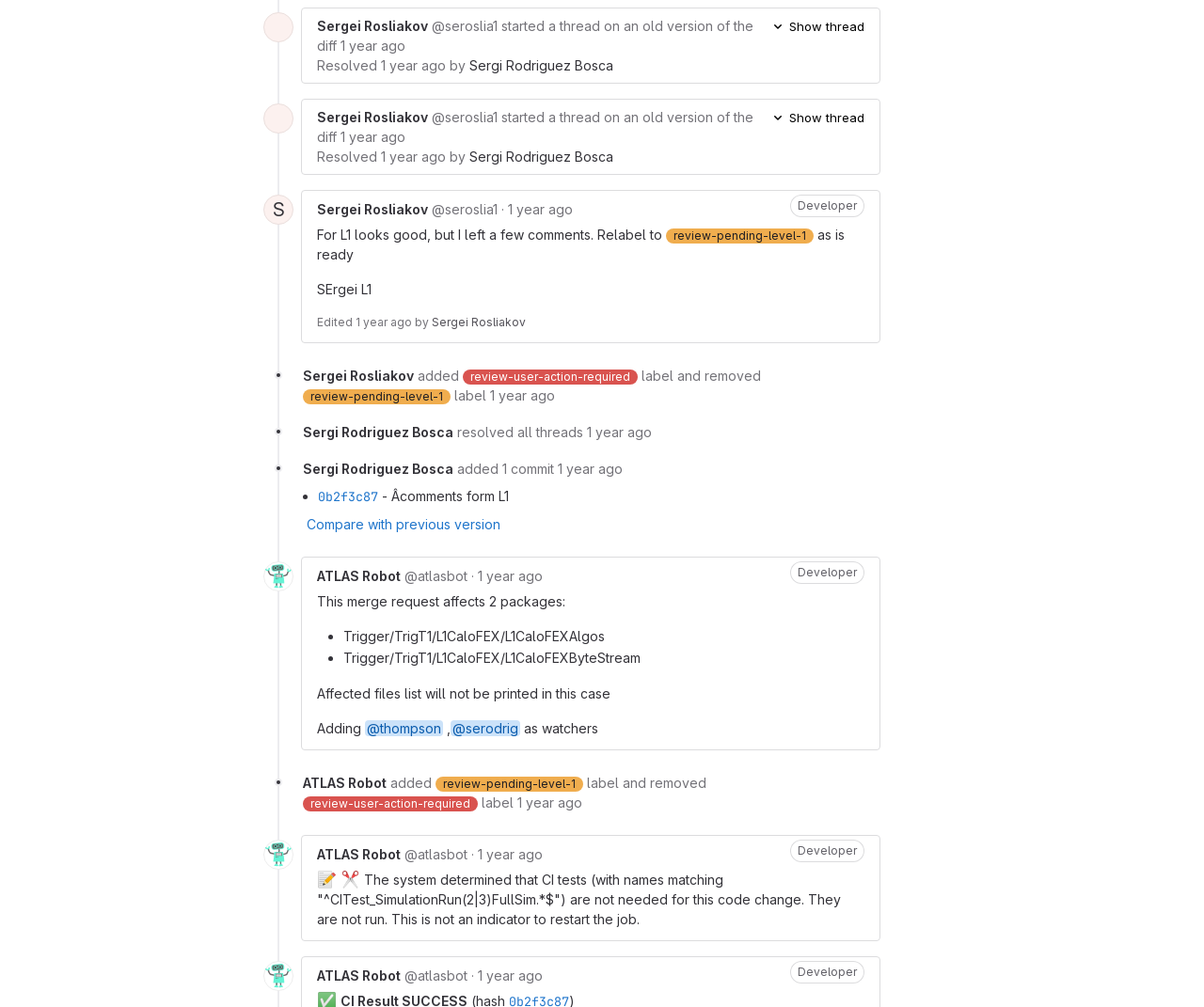Locate the bounding box coordinates of the area you need to click to fulfill this instruction: 'Check the details of the merge request'. The coordinates must be in the form of four float numbers ranging from 0 to 1: [left, top, right, bottom].

[0.263, 0.589, 0.47, 0.605]